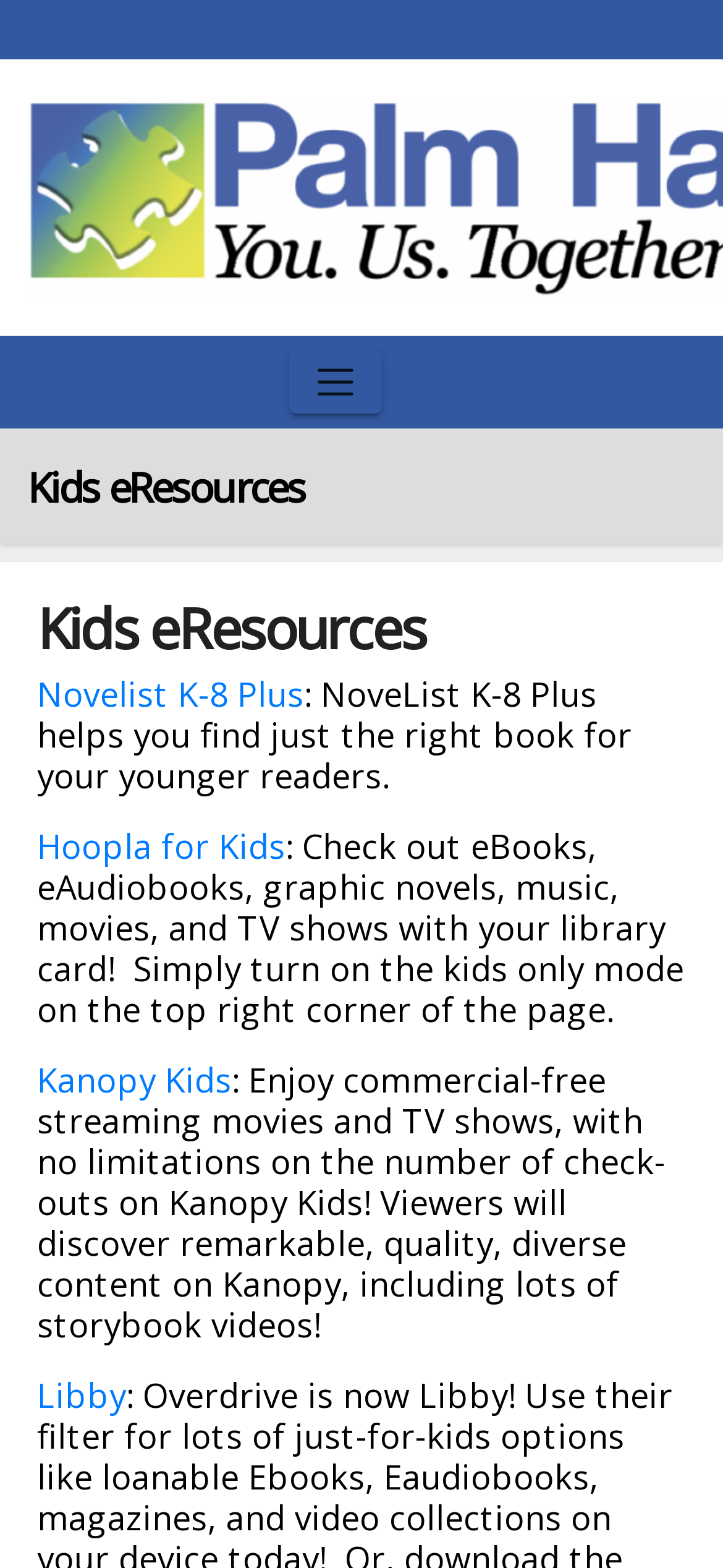Identify the bounding box coordinates for the UI element described as: "Kanop". The coordinates should be provided as four floats between 0 and 1: [left, top, right, bottom].

[0.051, 0.674, 0.192, 0.703]